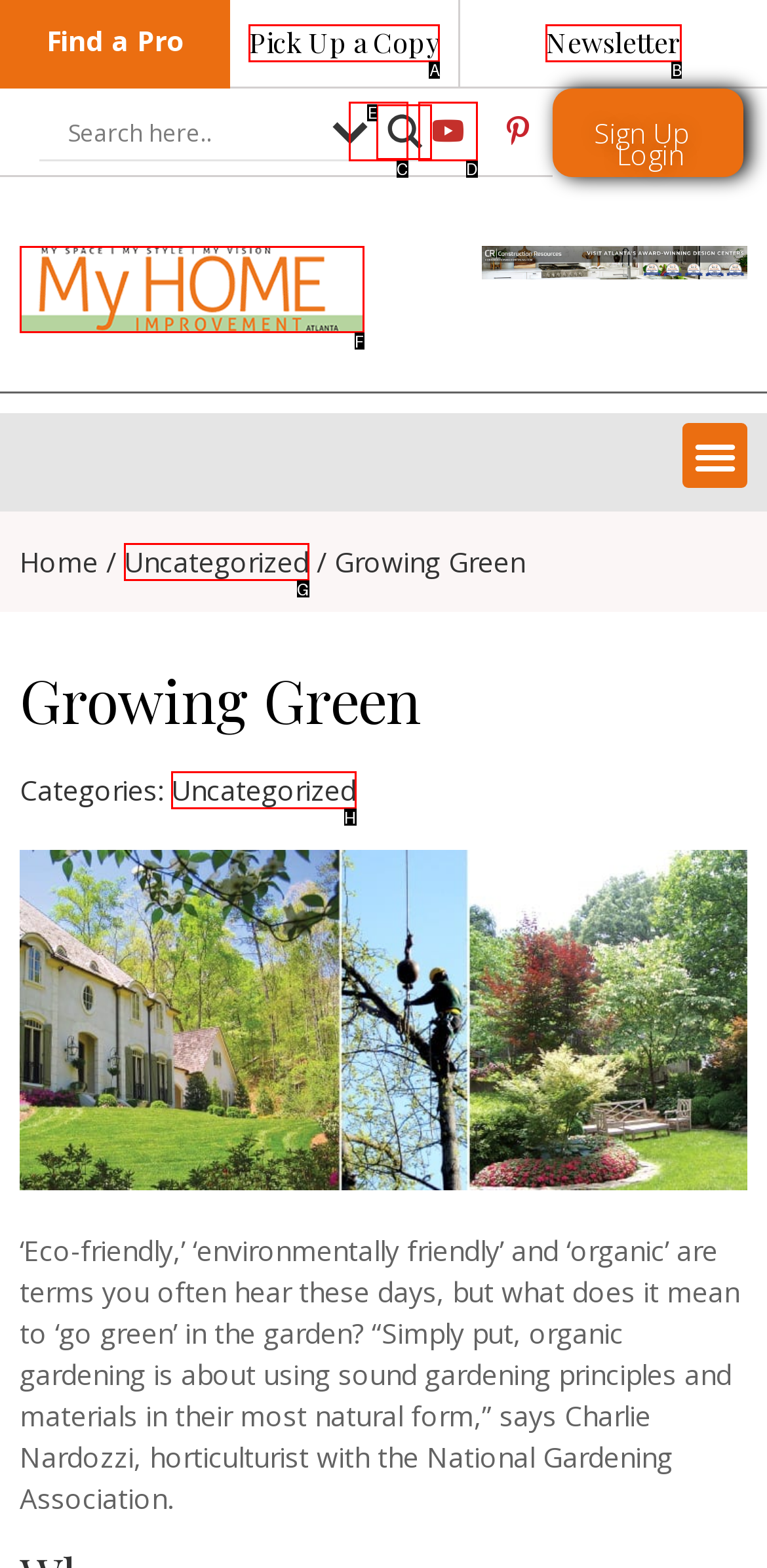Choose the UI element that best aligns with the description: Uncategorized
Respond with the letter of the chosen option directly.

H